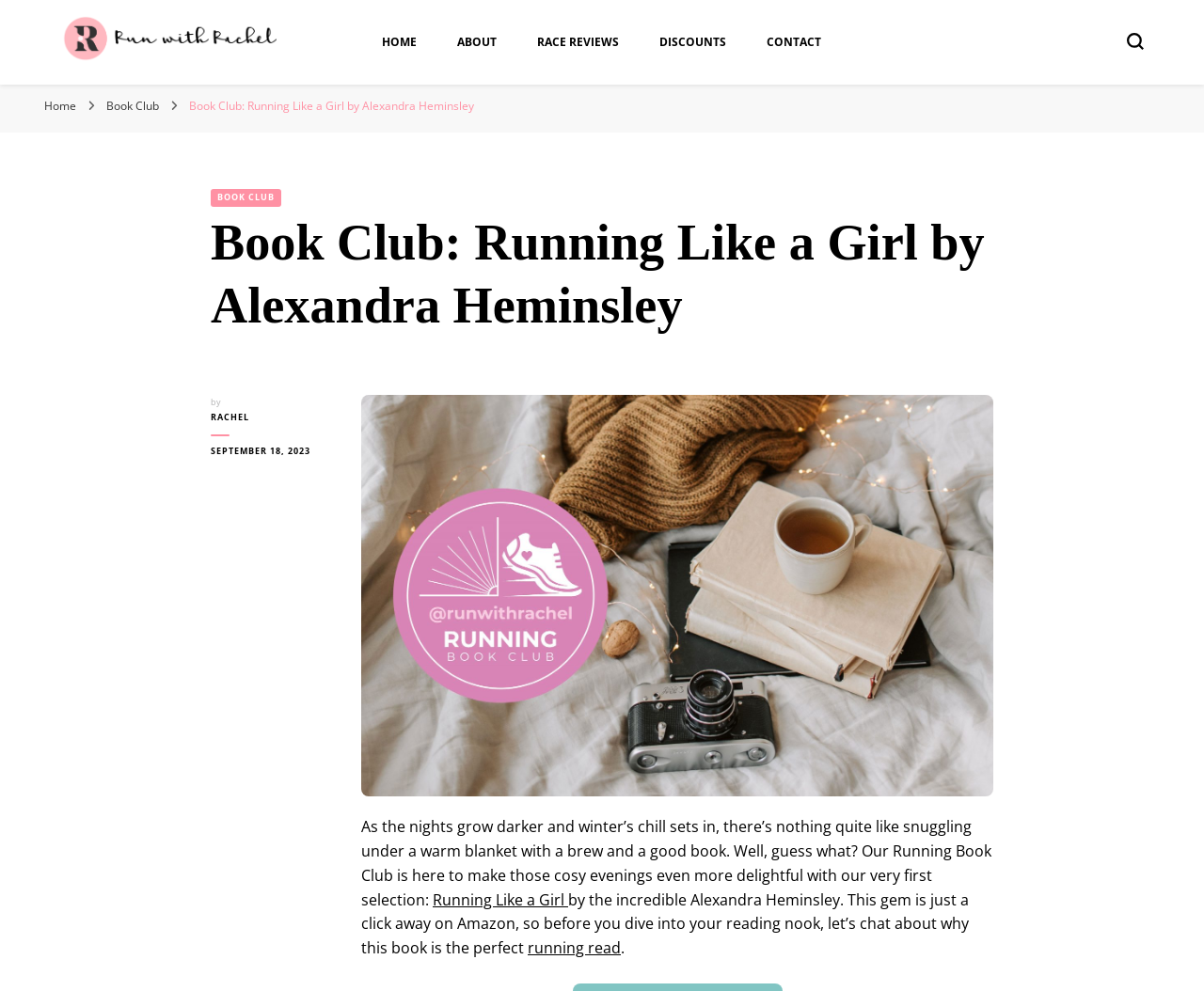Using the description: "Home", determine the UI element's bounding box coordinates. Ensure the coordinates are in the format of four float numbers between 0 and 1, i.e., [left, top, right, bottom].

[0.037, 0.099, 0.063, 0.115]